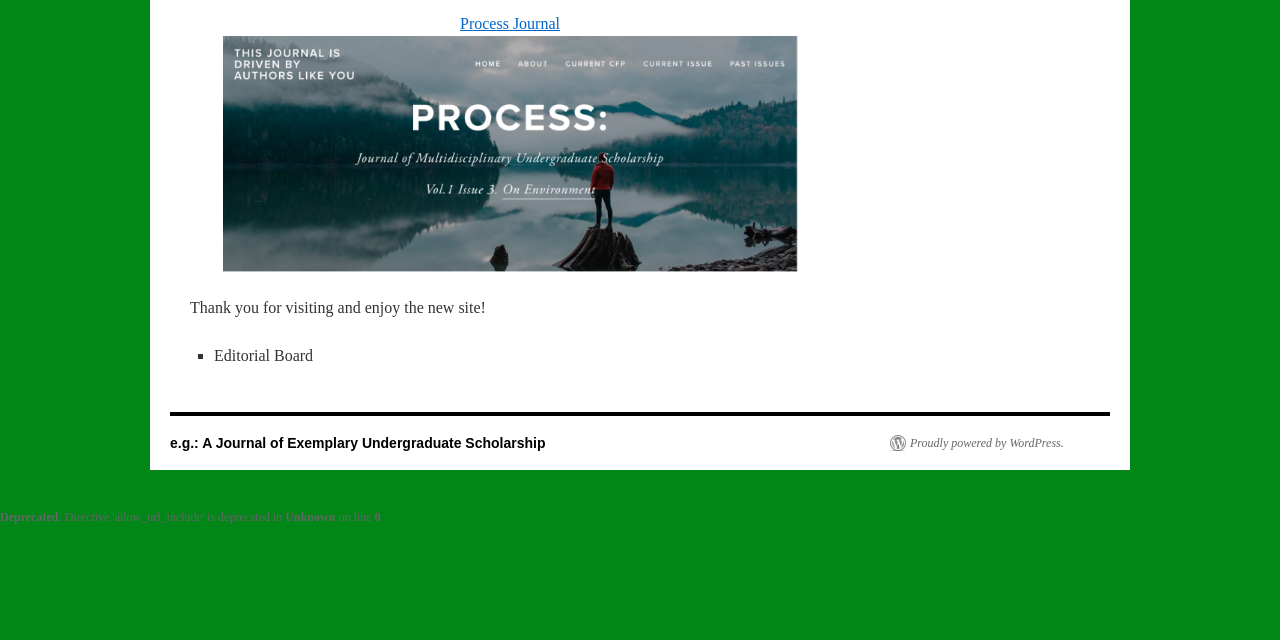Provide the bounding box coordinates of the HTML element this sentence describes: "parent_node: Process Journal".

[0.148, 0.024, 0.648, 0.425]